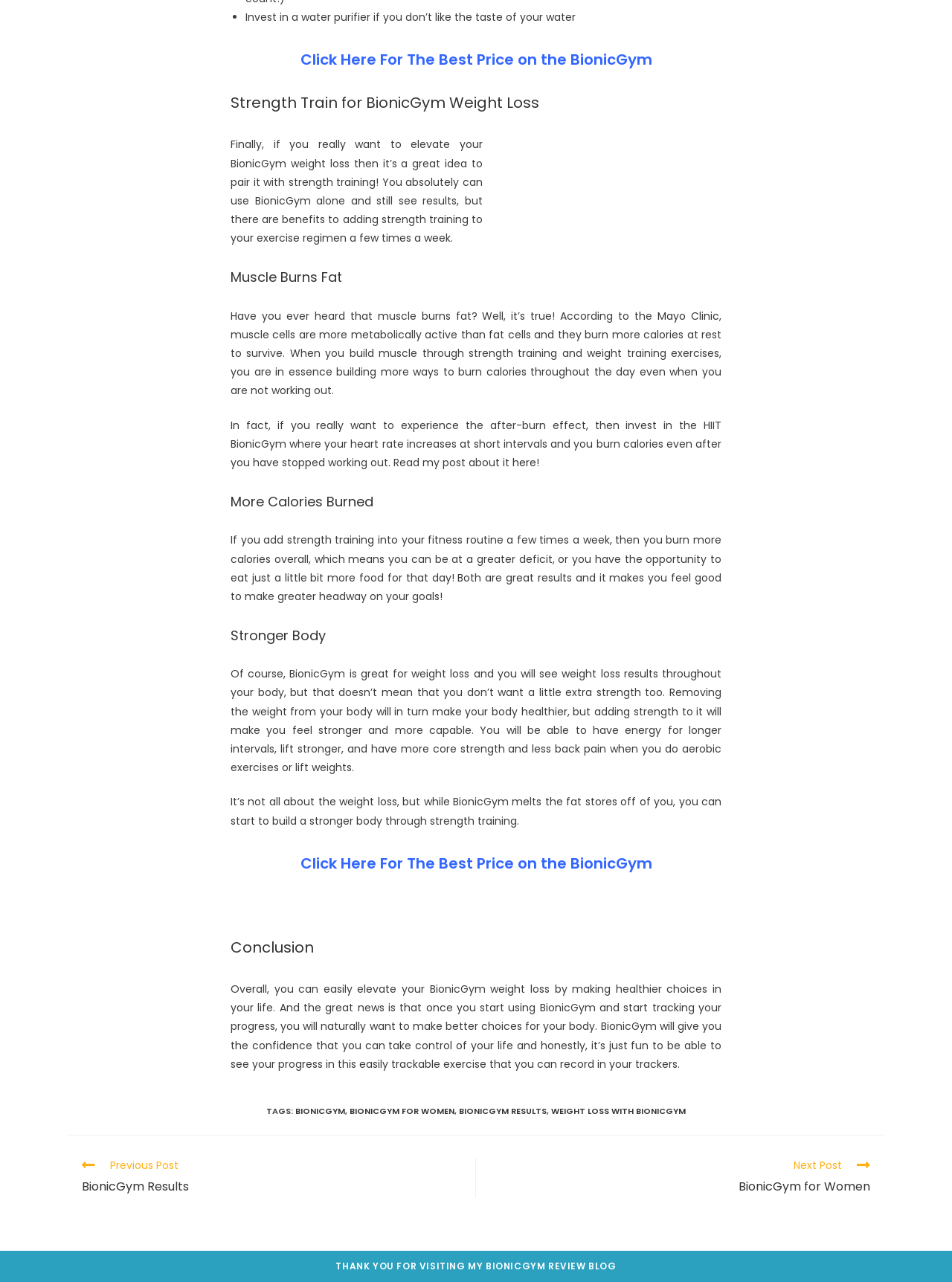Using the information shown in the image, answer the question with as much detail as possible: What is the call-to-action at the top of the webpage?

The call-to-action at the top of the webpage is a link that says 'Click Here For The Best Price on the BionicGym', encouraging users to click on it to learn more about the product and potentially make a purchase.